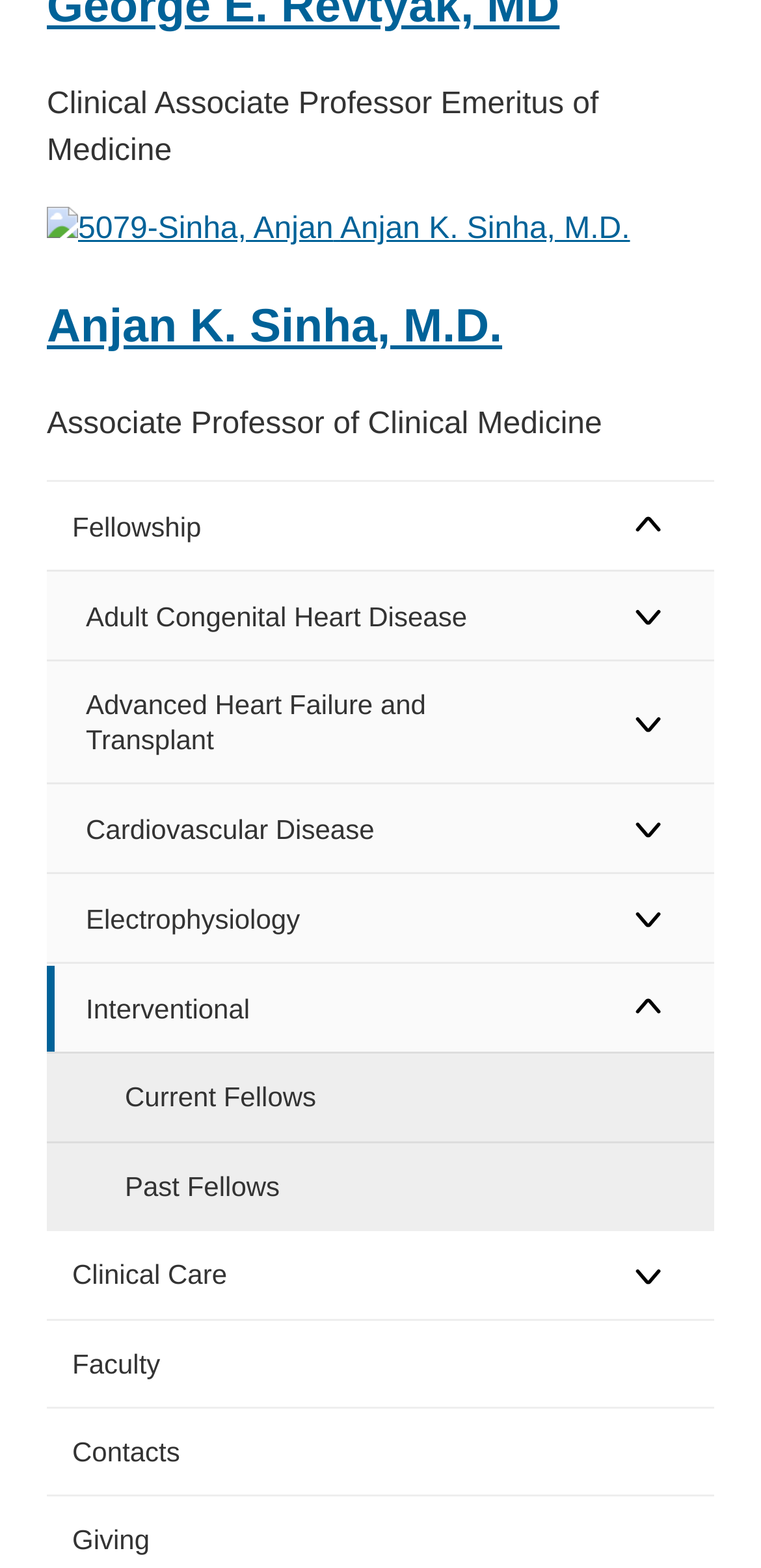Reply to the question with a single word or phrase:
What is the last menu item in the sidebar navigation?

Contacts